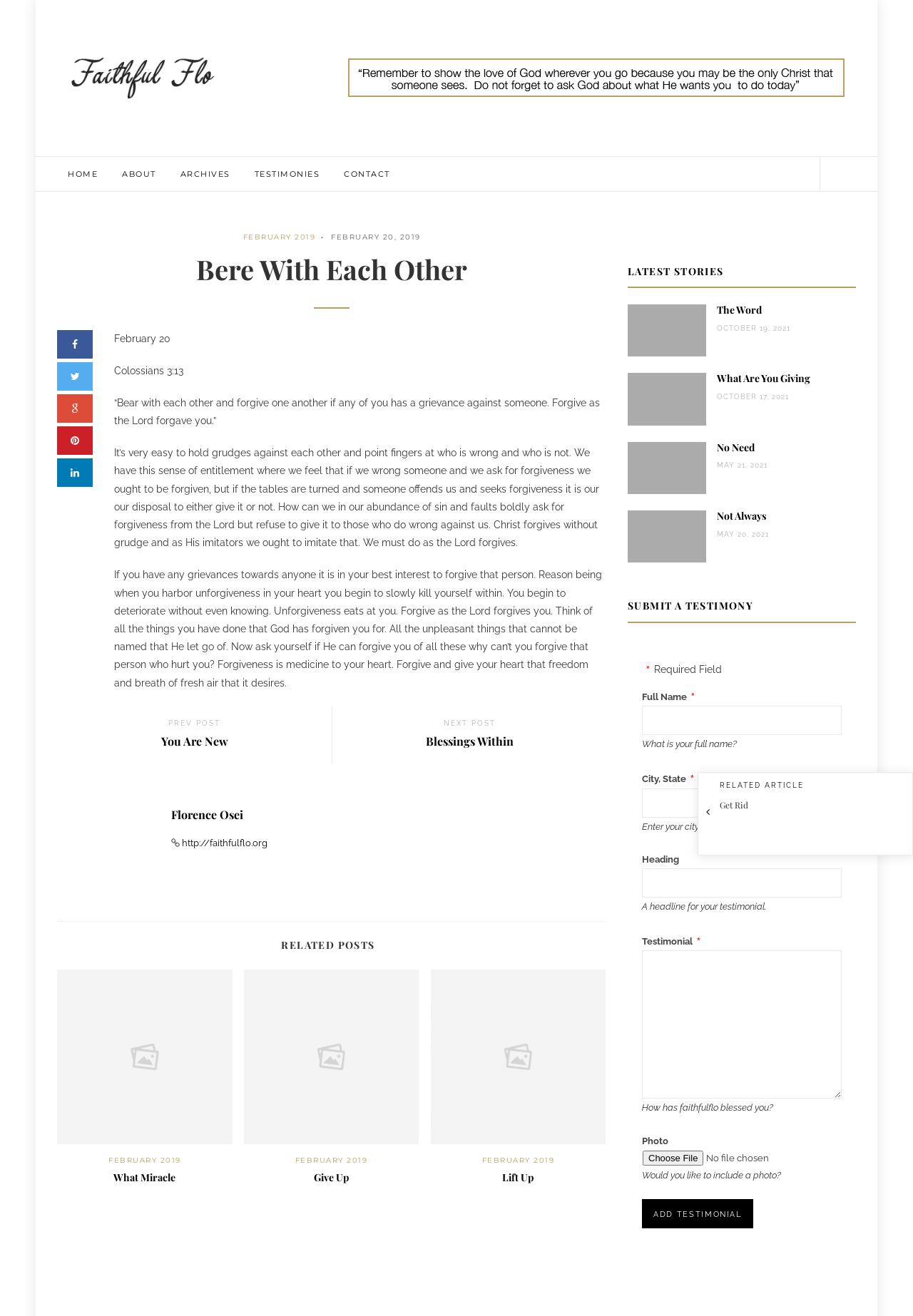Please provide the main heading of the webpage content.

Bere With Each Other